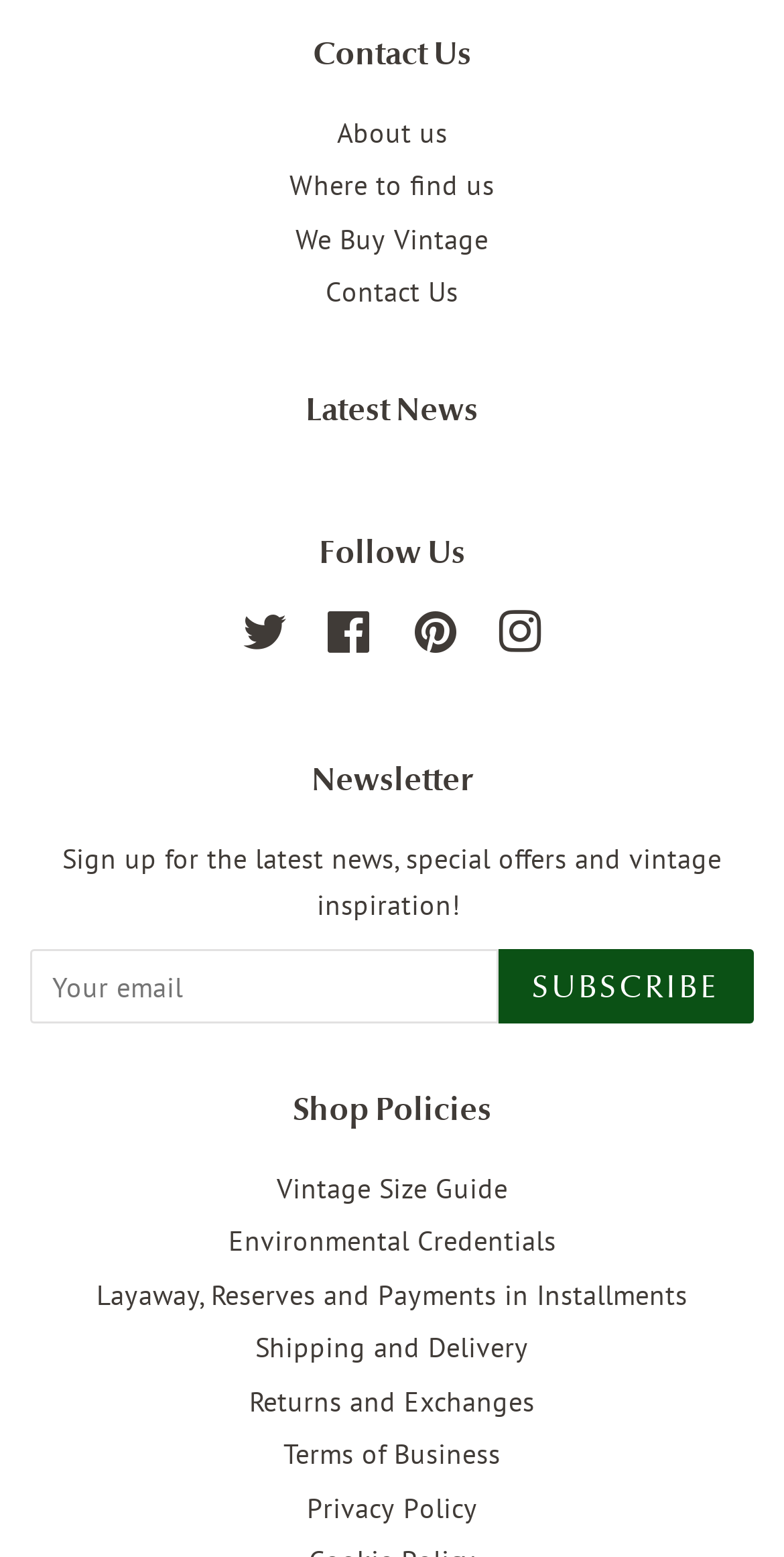Give a one-word or short phrase answer to the question: 
What is the 'Shop Policies' section about?

Vintage size guide, environmental credentials, and more